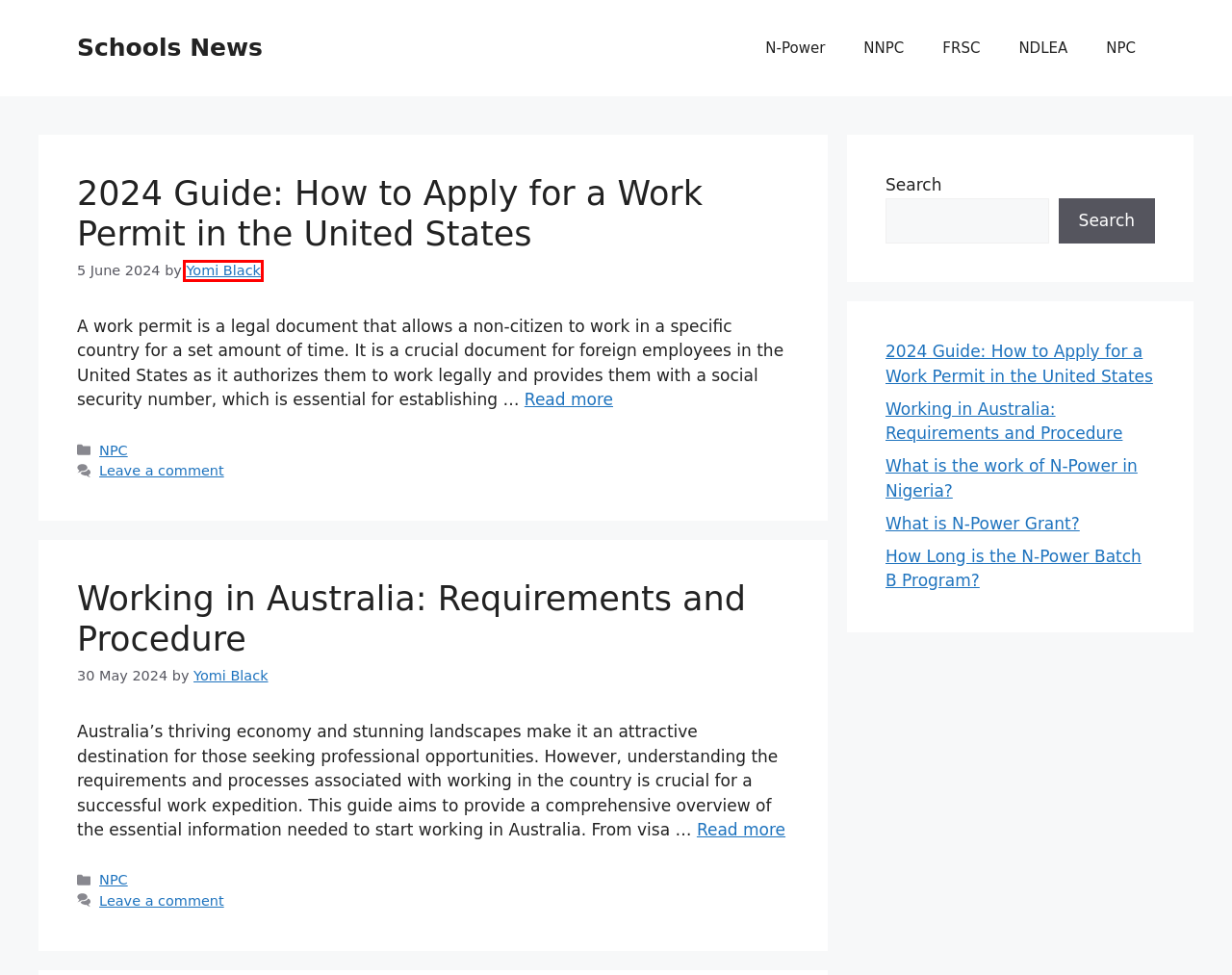Given a screenshot of a webpage with a red bounding box, please pick the webpage description that best fits the new webpage after clicking the element inside the bounding box. Here are the candidates:
A. NPC » Schools News
B. What is N-Power Grant? » Schools News
C. N-Power » Schools News
D. NNPC » Schools News
E. Working in Australia: Requirements and Procedure » Schools News
F. Yomi Black » Schools News
G. NDLEA » Schools News
H. 2024 Guide: How to Apply for a Work Permit in the United States » Schools News

F